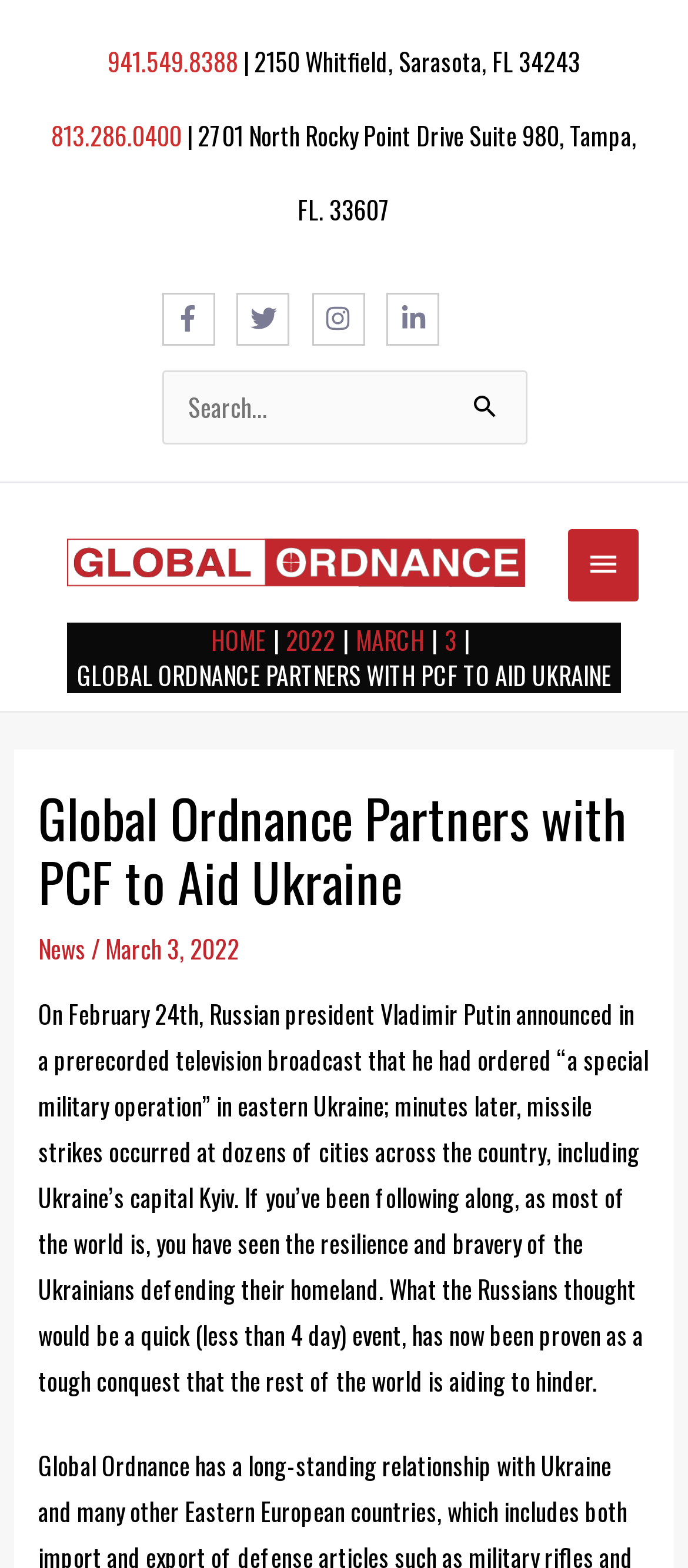What social media platforms does Global Ordnance have?
Please give a detailed and thorough answer to the question, covering all relevant points.

I found the social media links by looking at the top section of the webpage, where the social media icons are listed. There are icons for Facebook, Twitter, Instagram, and LinkedIn, indicating that Global Ordnance has a presence on these platforms.